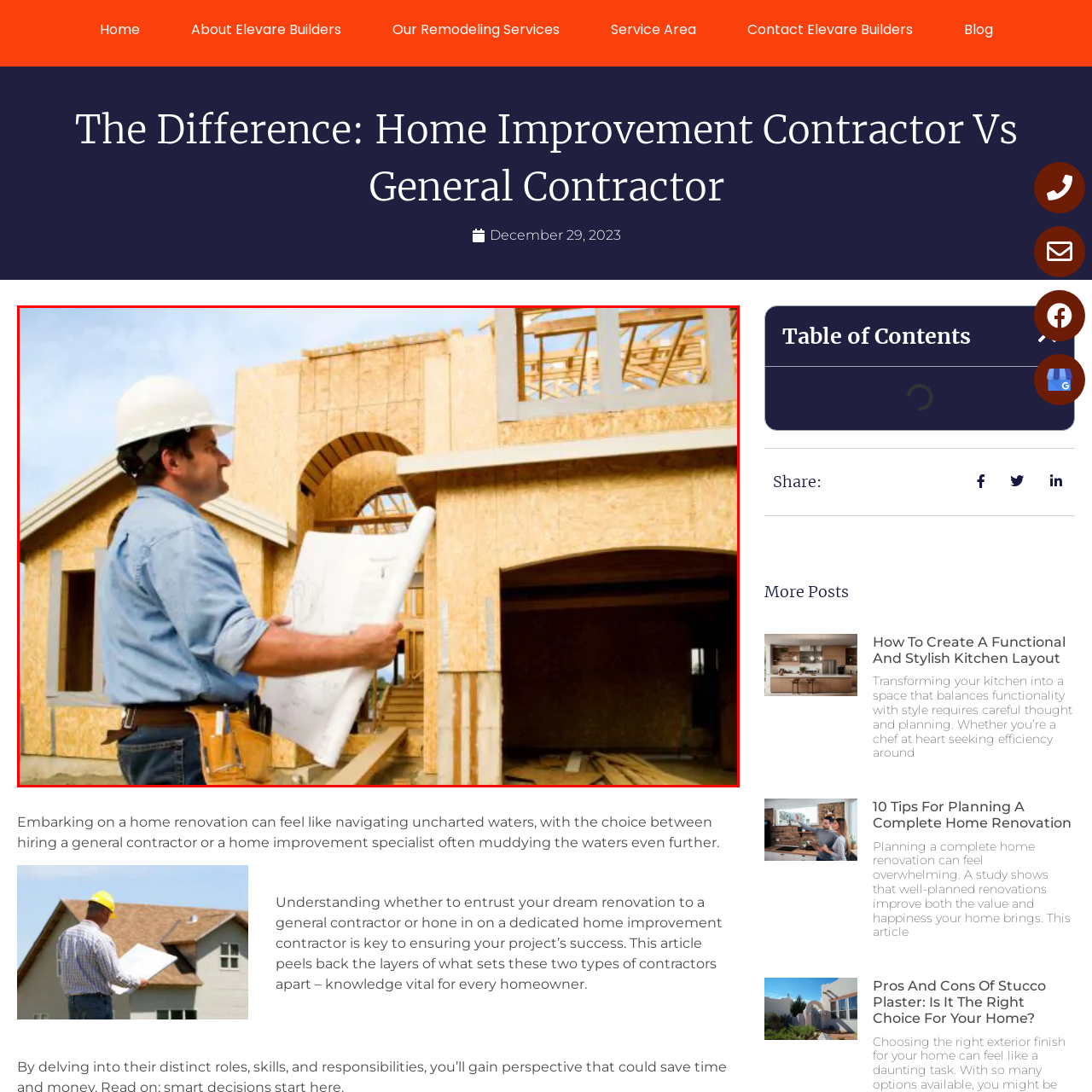Draft a detailed caption for the image located inside the red outline.

In this image, a construction worker stands in front of a partially constructed house, carefully examining blueprints in his hands. He is wearing a hard hat and a blue shirt, exuding professionalism and focus as he assesses the building details. The structure behind him showcases wooden framing and elements typical of home construction, highlighting the progress of the renovation or building project. This scene encapsulates the critical role of a home improvement contractor in navigating the complexities of construction, emphasizing the importance of planning and expertise in ensuring successful outcomes for renovation endeavors.